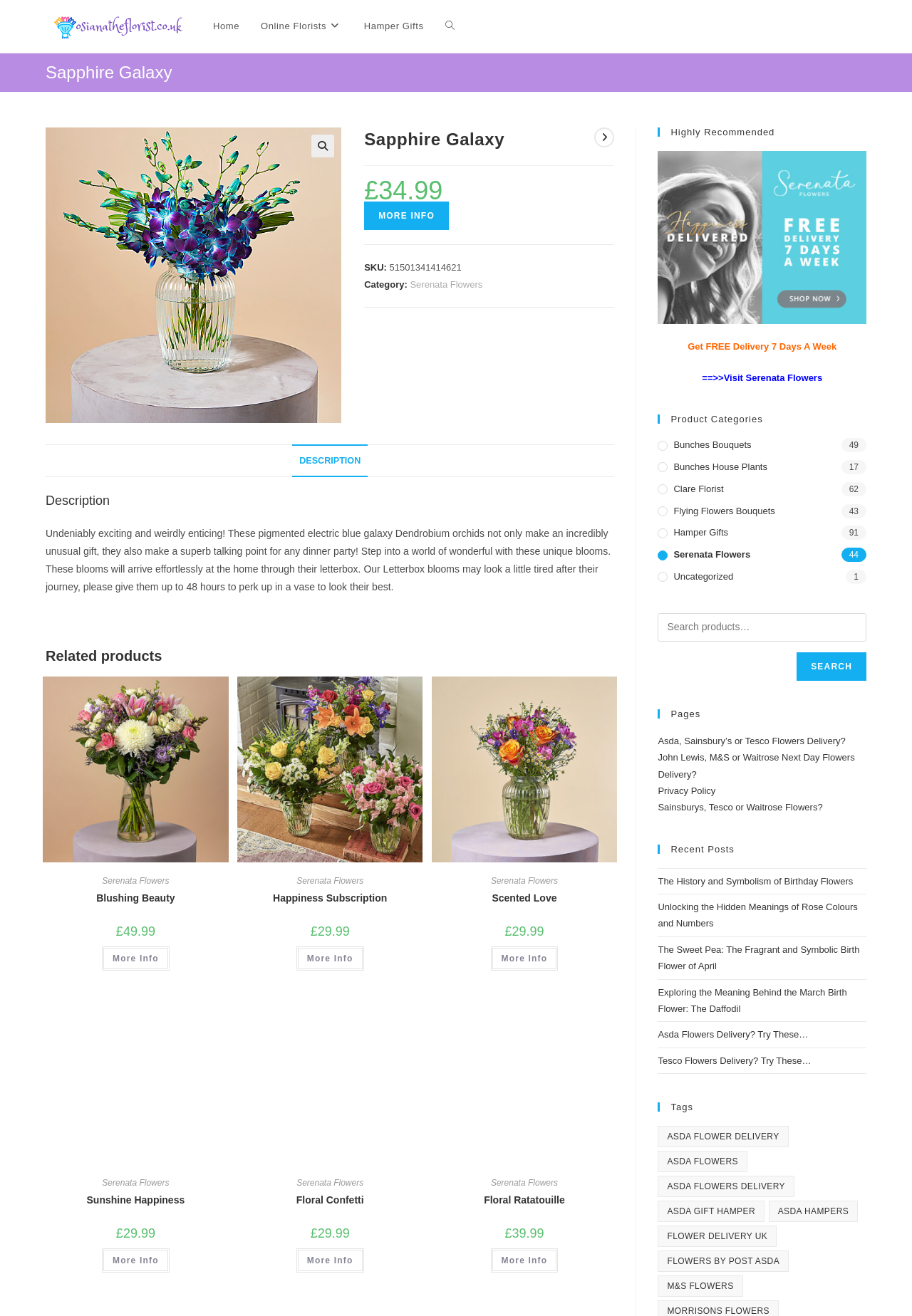Locate the bounding box coordinates of the element that should be clicked to execute the following instruction: "Search the website".

[0.476, 0.0, 0.51, 0.04]